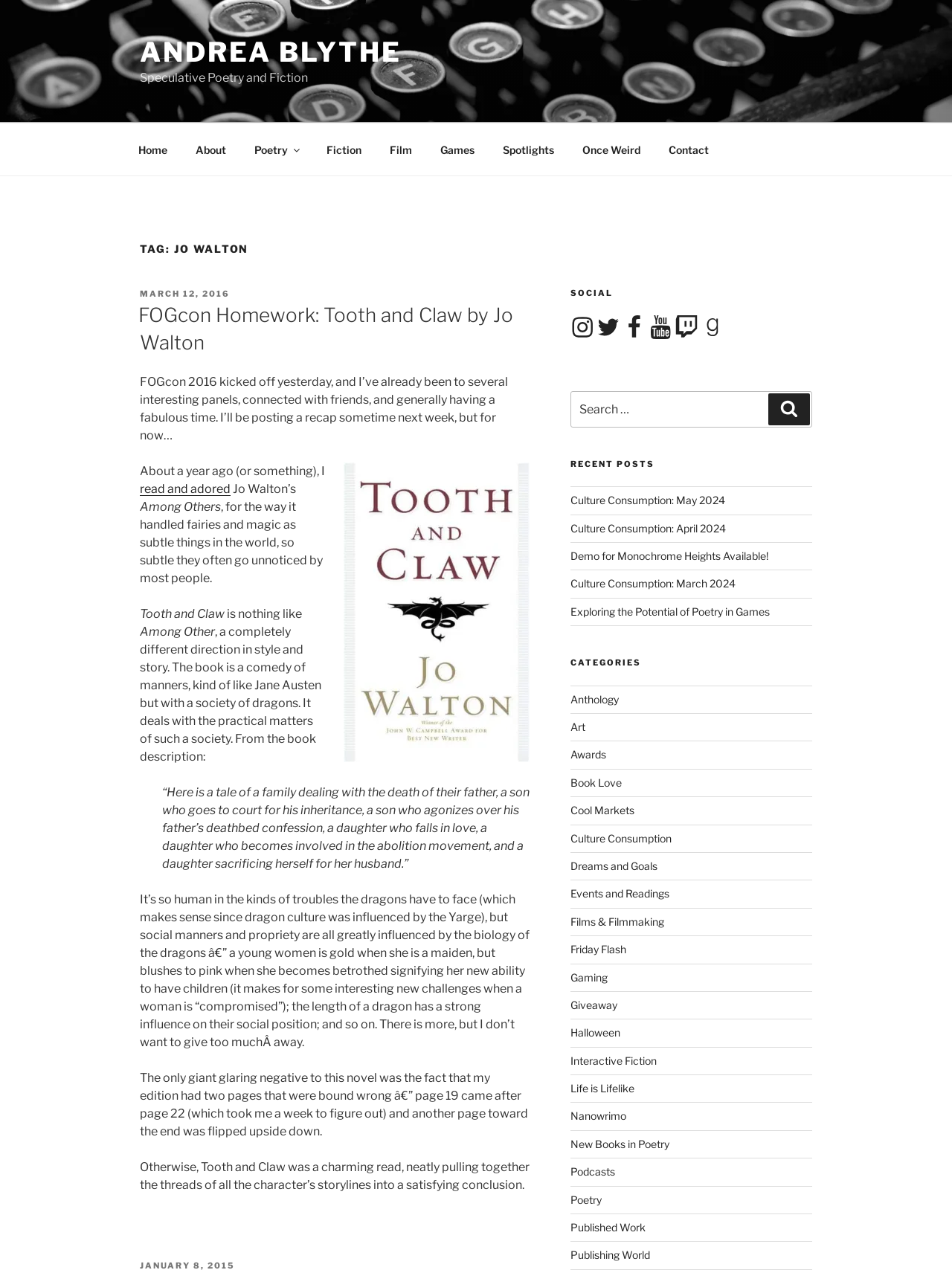Please find and provide the title of the webpage.

TAG: JO WALTON